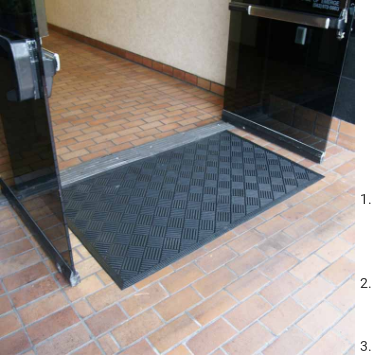Respond with a single word or phrase to the following question: What is the purpose of the doormat?

To keep the area clean and safe